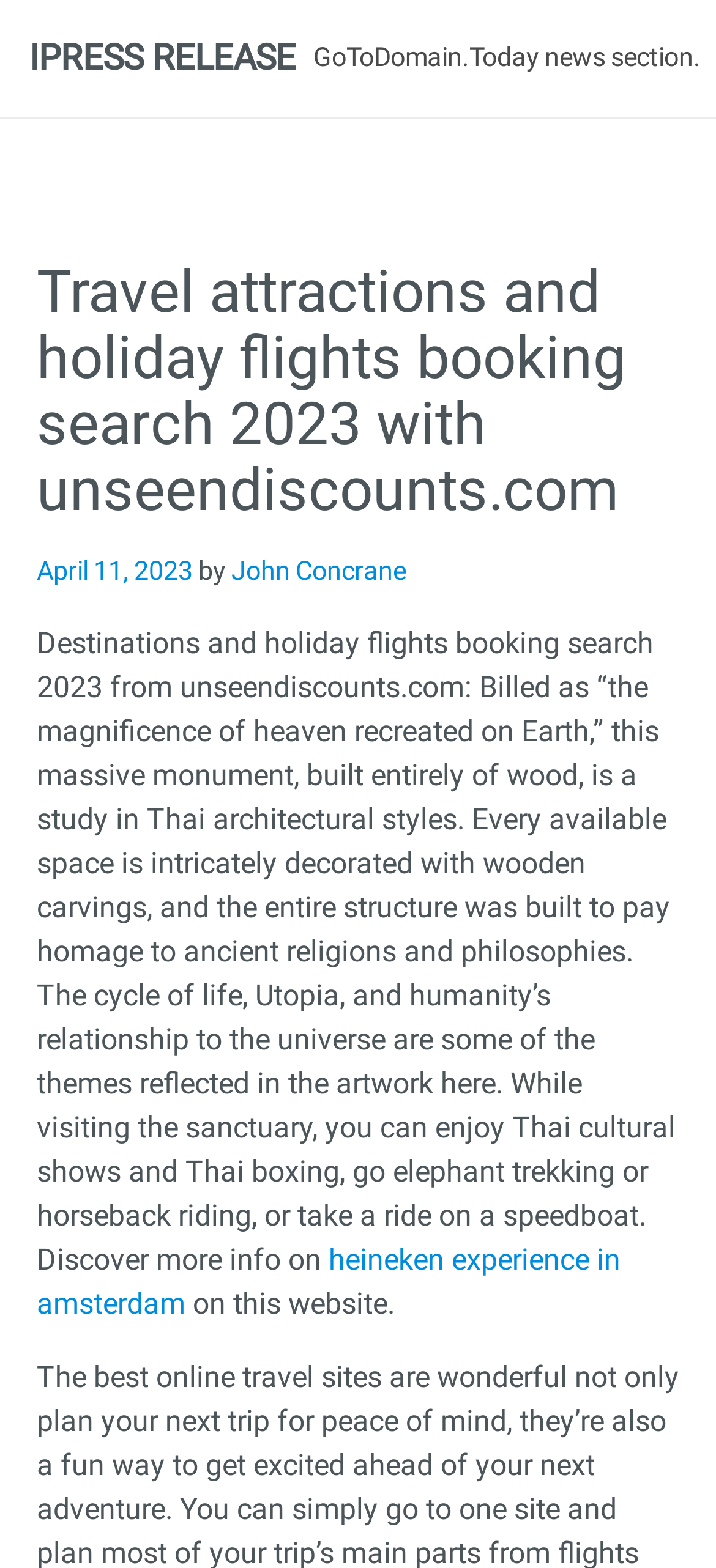Find the bounding box coordinates for the HTML element described as: "April 11, 2023". The coordinates should consist of four float values between 0 and 1, i.e., [left, top, right, bottom].

[0.051, 0.355, 0.269, 0.374]